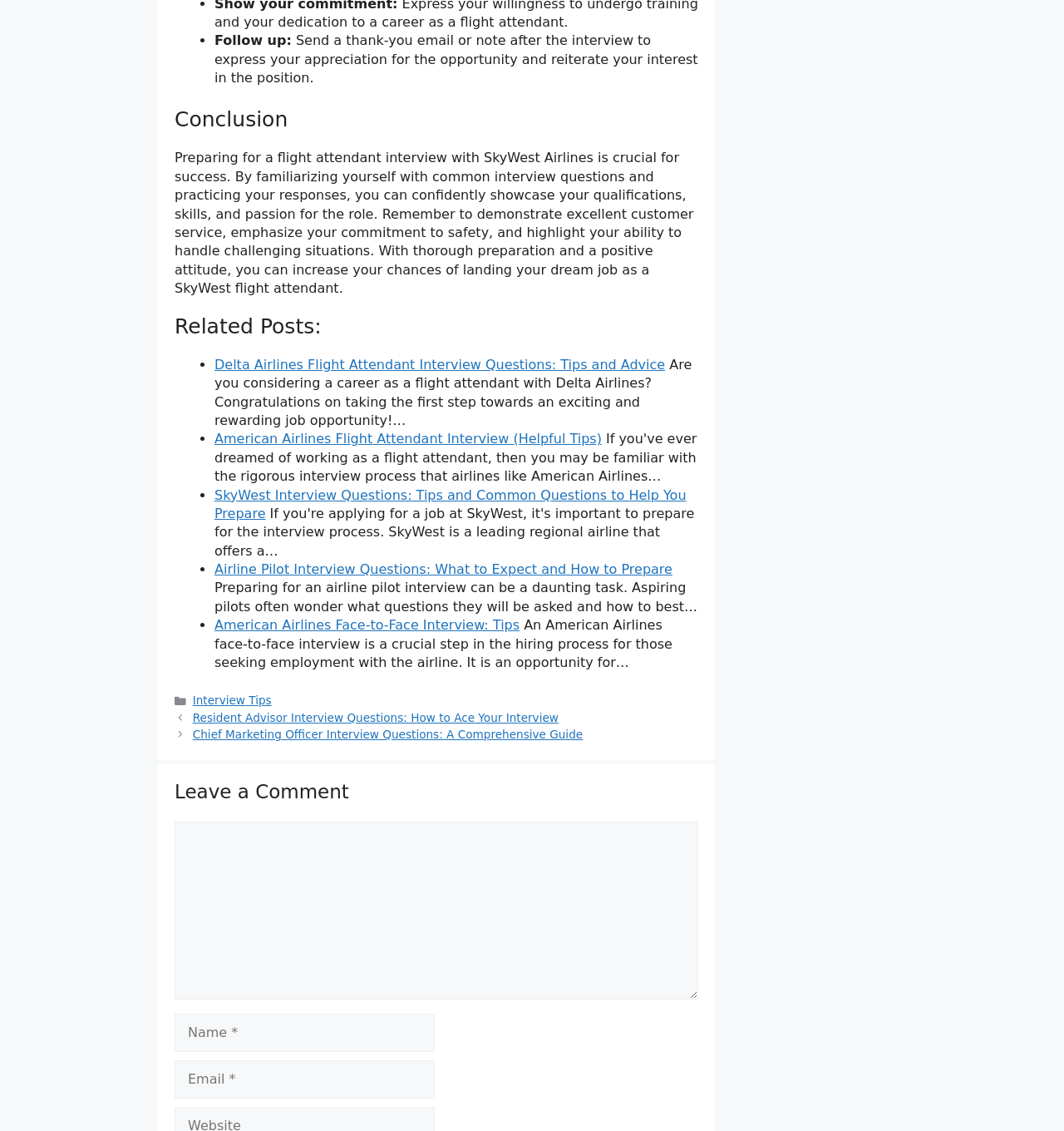Determine the bounding box coordinates of the section to be clicked to follow the instruction: "Click on 'SkyWest Interview Questions: Tips and Common Questions to Help You Prepare'". The coordinates should be given as four float numbers between 0 and 1, formatted as [left, top, right, bottom].

[0.202, 0.431, 0.645, 0.461]